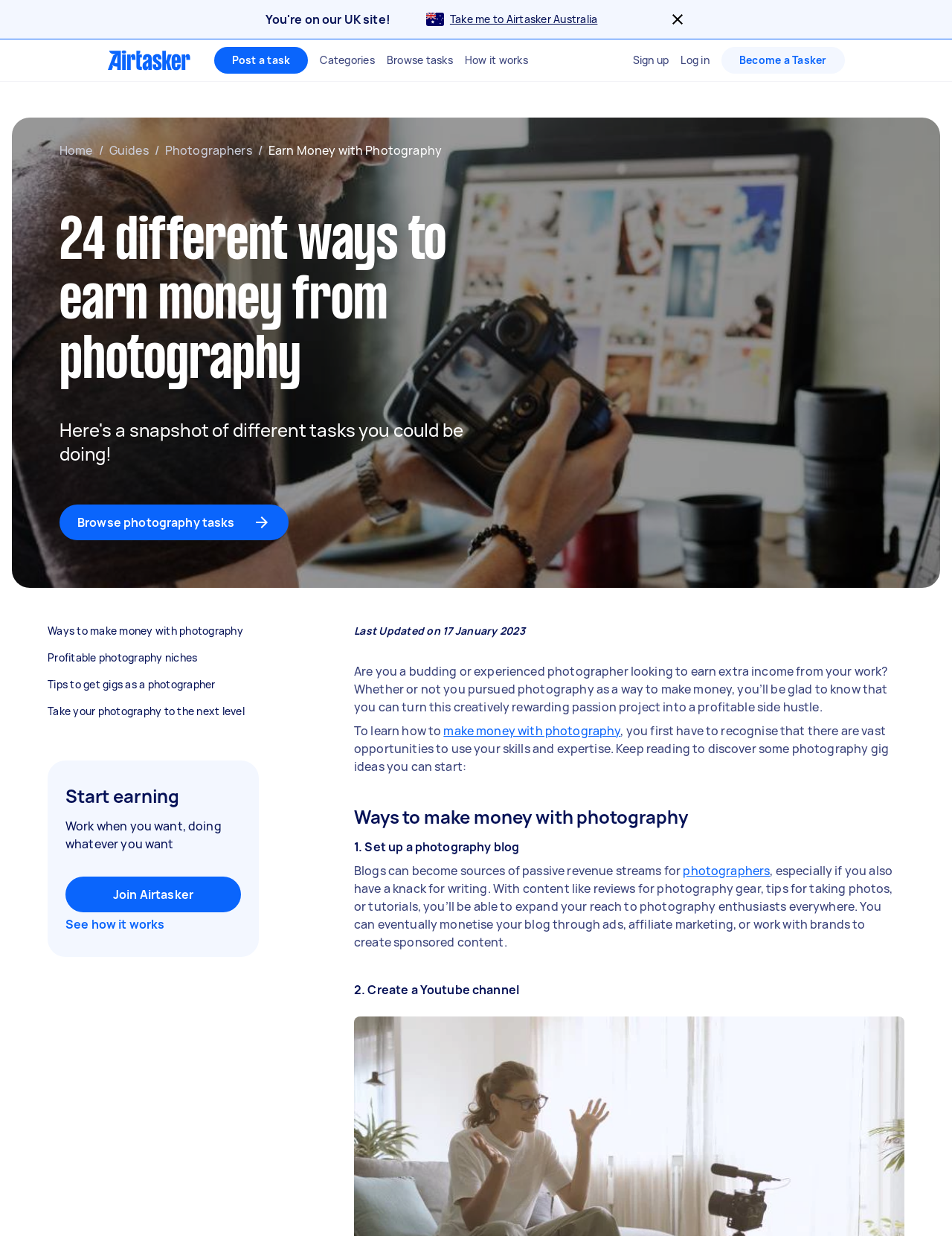Construct a thorough caption encompassing all aspects of the webpage.

This webpage is about making money with photography and turning a passion project into a successful side gig. At the top, there is a navigation bar with links to "Homepage", "Post a task", "Browse tasks", "How it works", "Sign up", and "Log in". Below the navigation bar, there is a heading that reads "24 different ways to earn money from photography" and another heading that says "Here's a snapshot of different tasks you could be doing!". 

To the right of these headings, there is a link to "Browse photography tasks". Below this link, there are four links with images, each describing a different way to make money with photography, such as "Ways to make money with photography", "Profitable photography niches", "Tips to get gigs as a photographer", and "Take your photography to the next level". 

Further down the page, there is a heading that says "Start earning" and a button to "Join Airtasker". Below this, there is a paragraph of text that explains how to earn extra income from photography work. The text continues, discussing how to make money with photography, including setting up a photography blog and creating a YouTube channel.